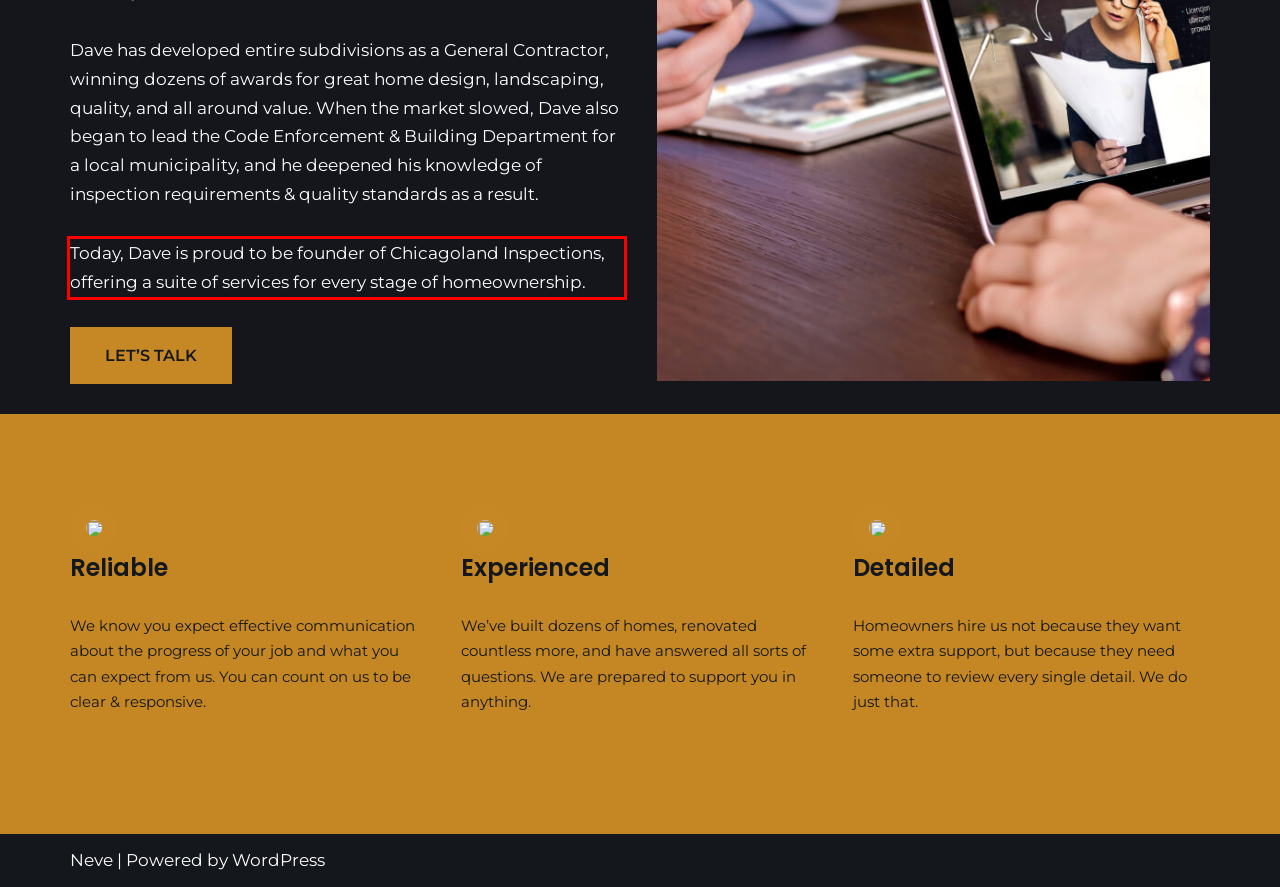Given a webpage screenshot, identify the text inside the red bounding box using OCR and extract it.

Today, Dave is proud to be founder of Chicagoland Inspections, offering a suite of services for every stage of homeownership.